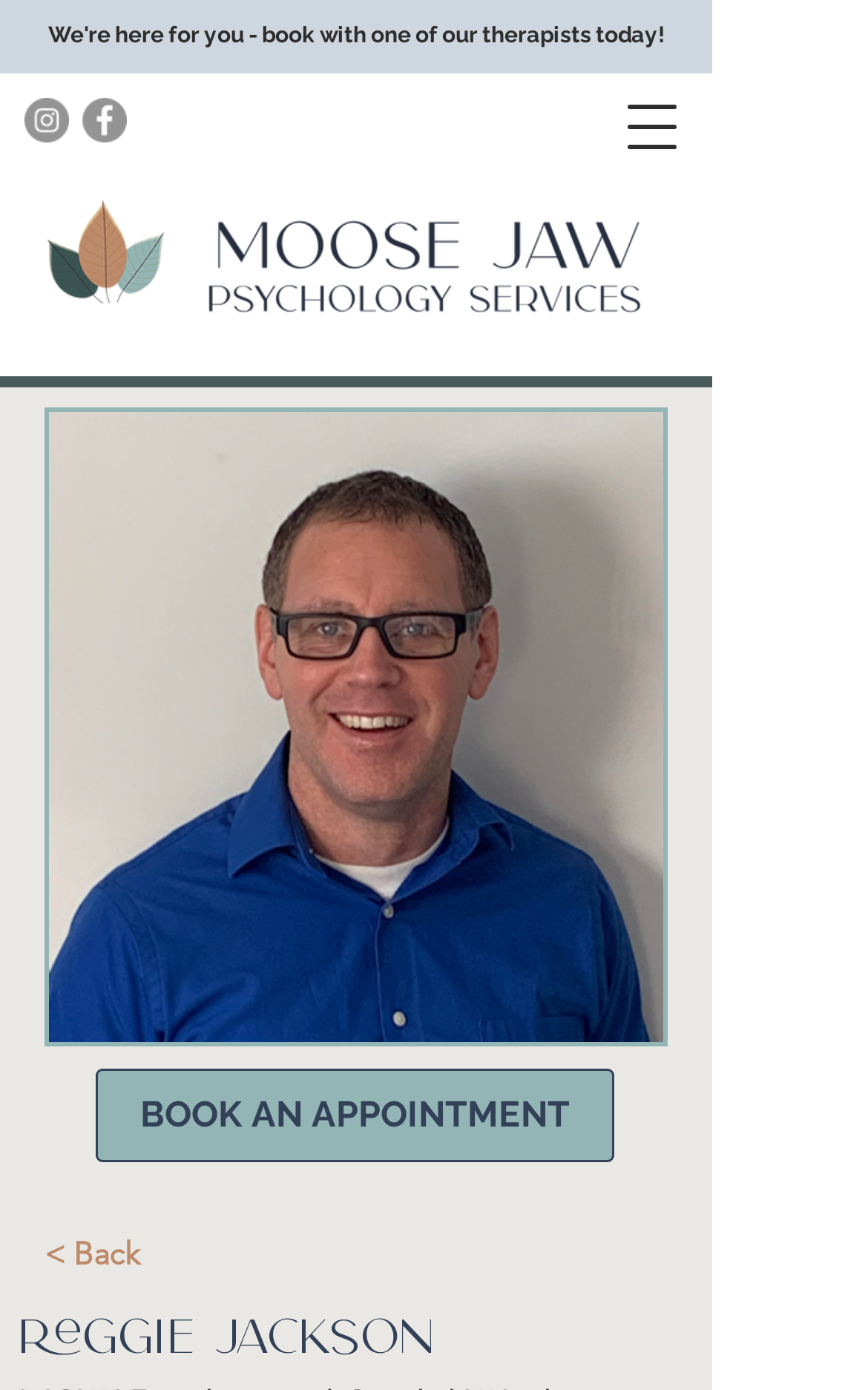What is the profession of the person on the webpage?
Using the information from the image, provide a comprehensive answer to the question.

Based on the webpage, it appears to be a psychologist's profile, with a logo of Moose Jaw Psychology Services and a call-to-action to book an appointment with one of their therapists.